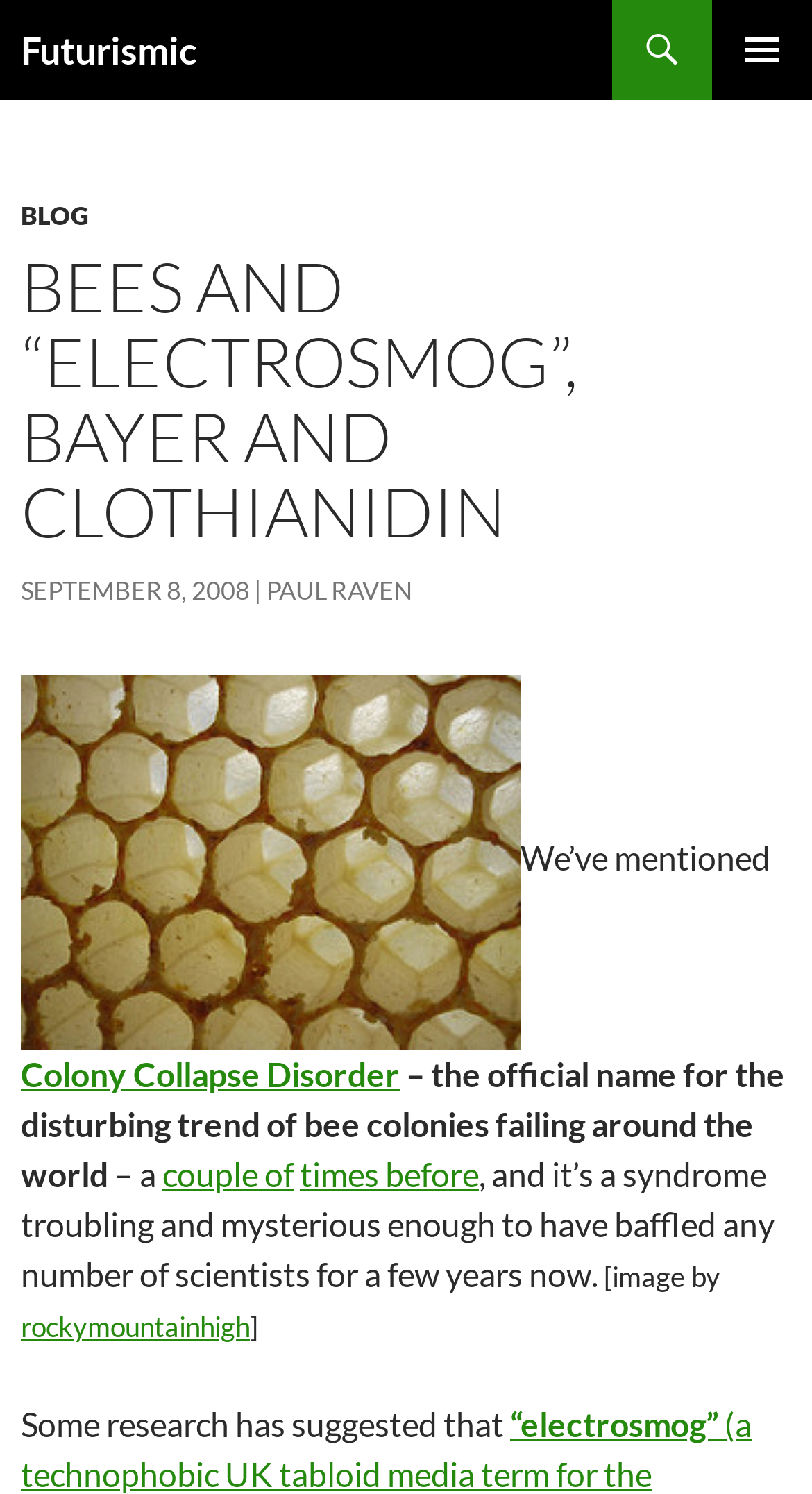Who is the author of the blog post?
Please give a well-detailed answer to the question.

The author's name can be found in the link 'PAUL RAVEN' which is part of the article's metadata.